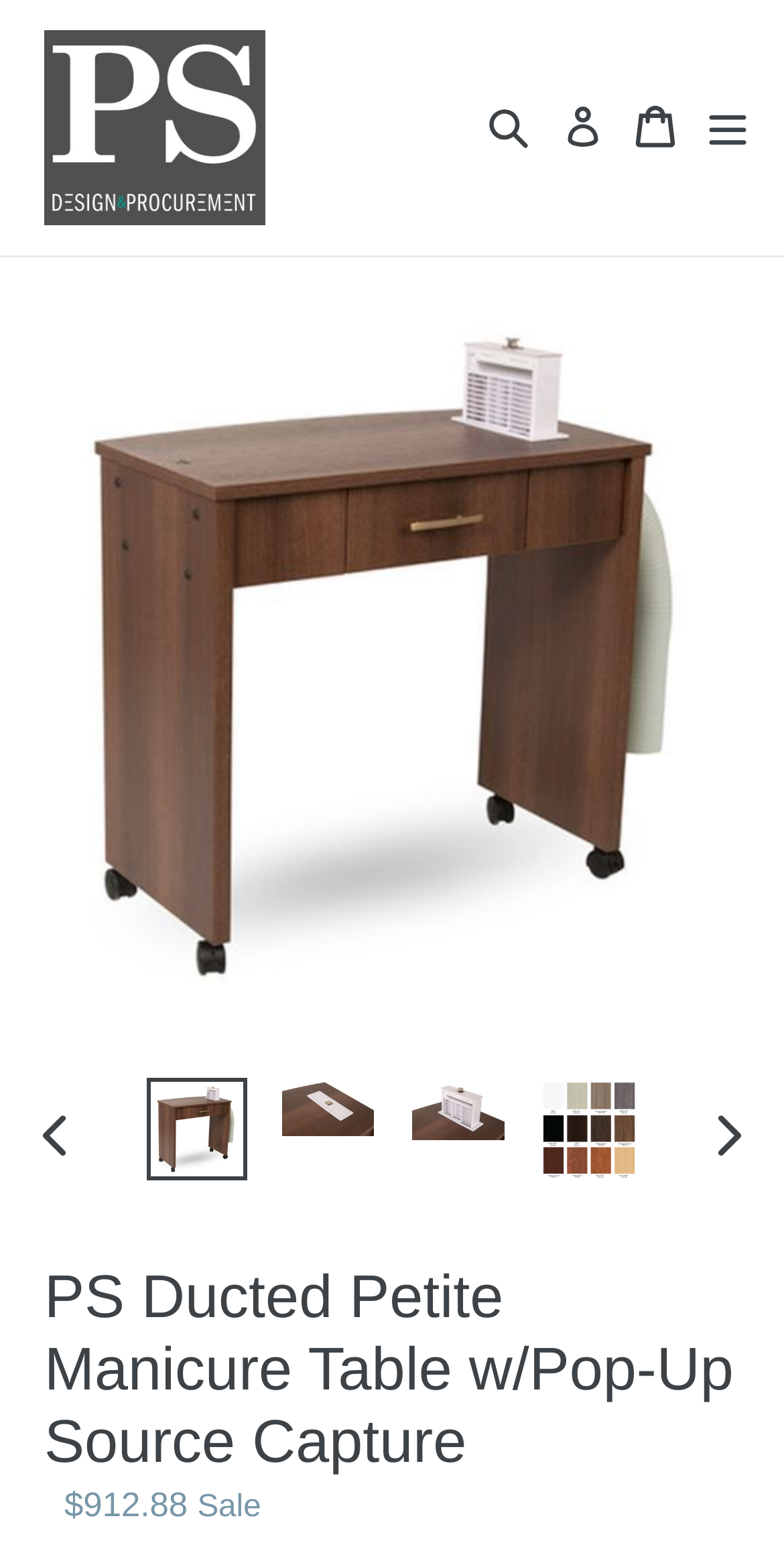Determine the bounding box coordinates for the region that must be clicked to execute the following instruction: "Search for products".

[0.609, 0.039, 0.691, 0.125]